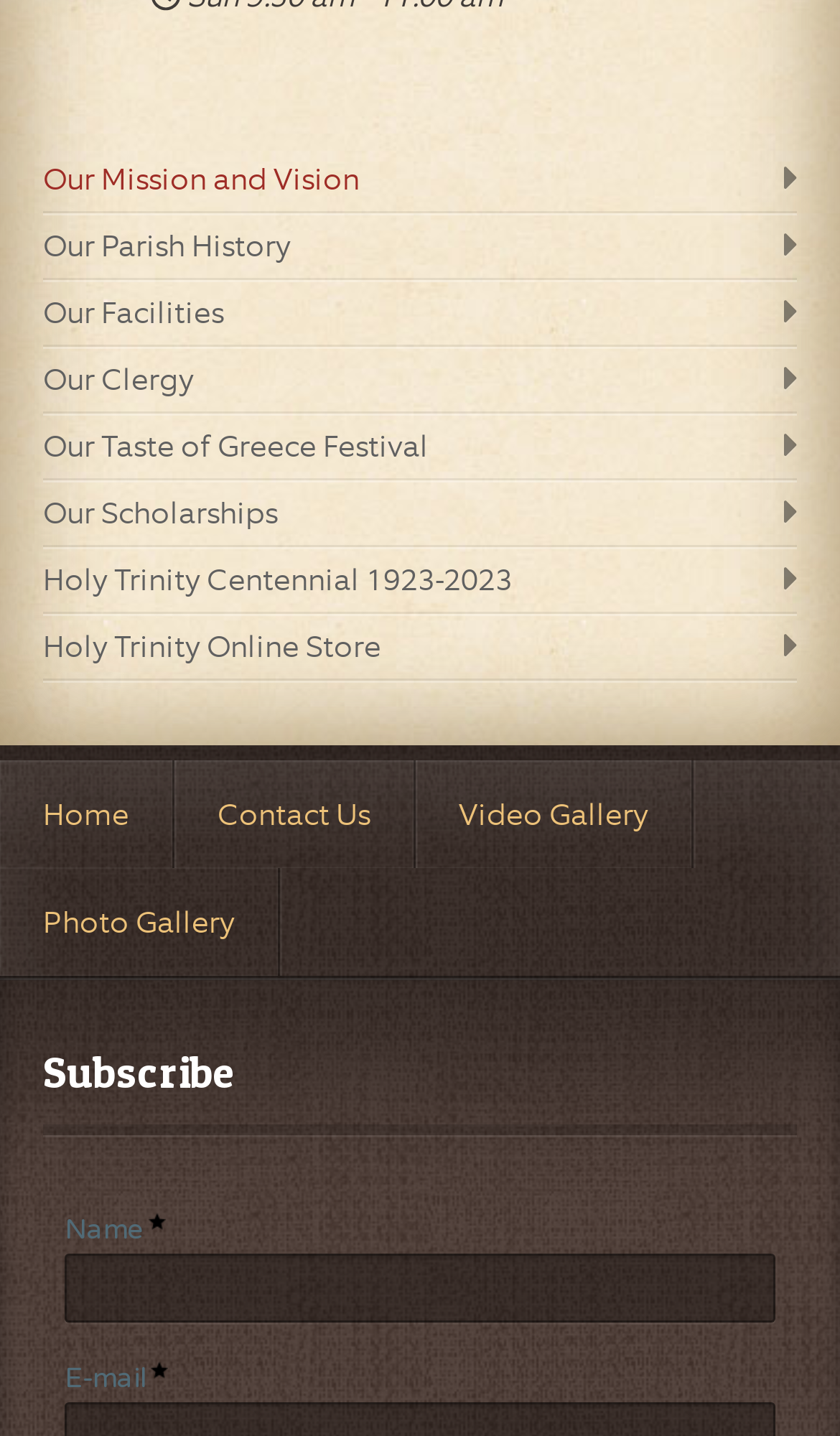Please specify the bounding box coordinates for the clickable region that will help you carry out the instruction: "Click on Holy Trinity Online Store".

[0.051, 0.428, 0.949, 0.473]